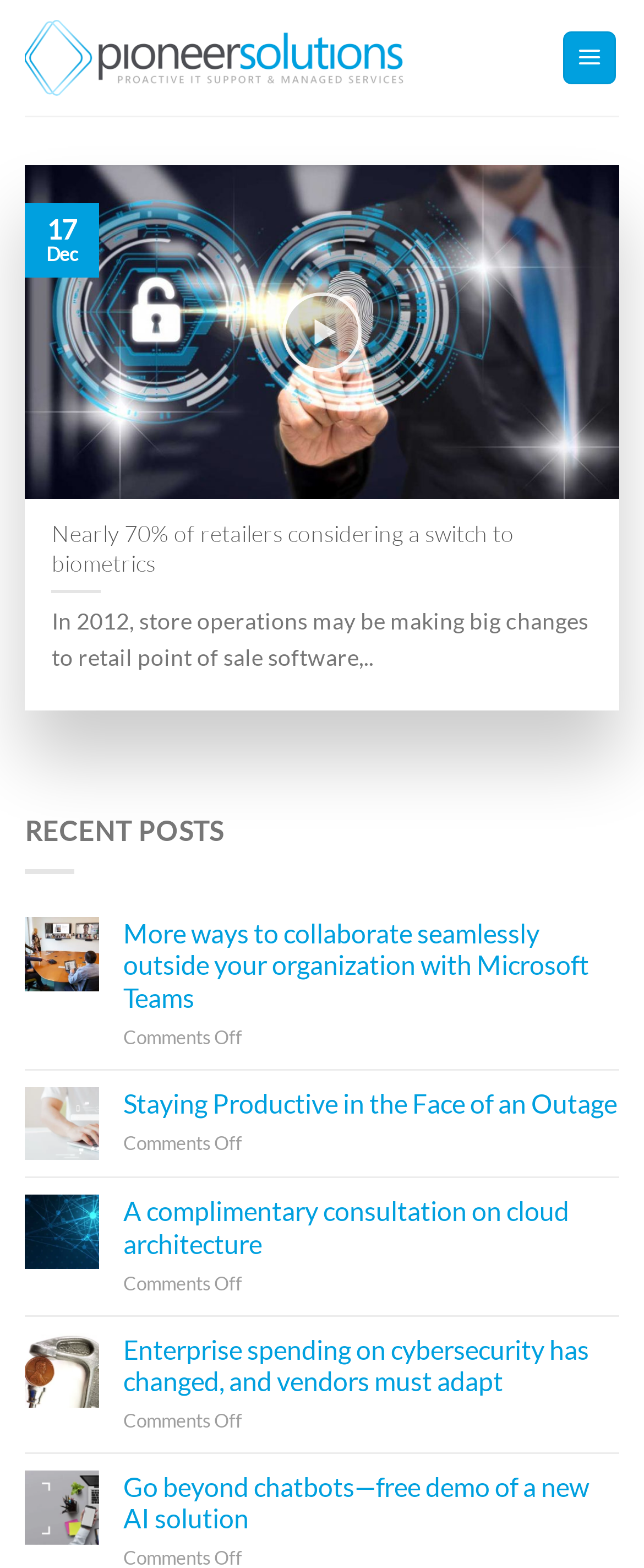Determine the bounding box coordinates of the clickable region to carry out the instruction: "Click on the Pioneer Solutions logo".

[0.038, 0.012, 0.628, 0.061]